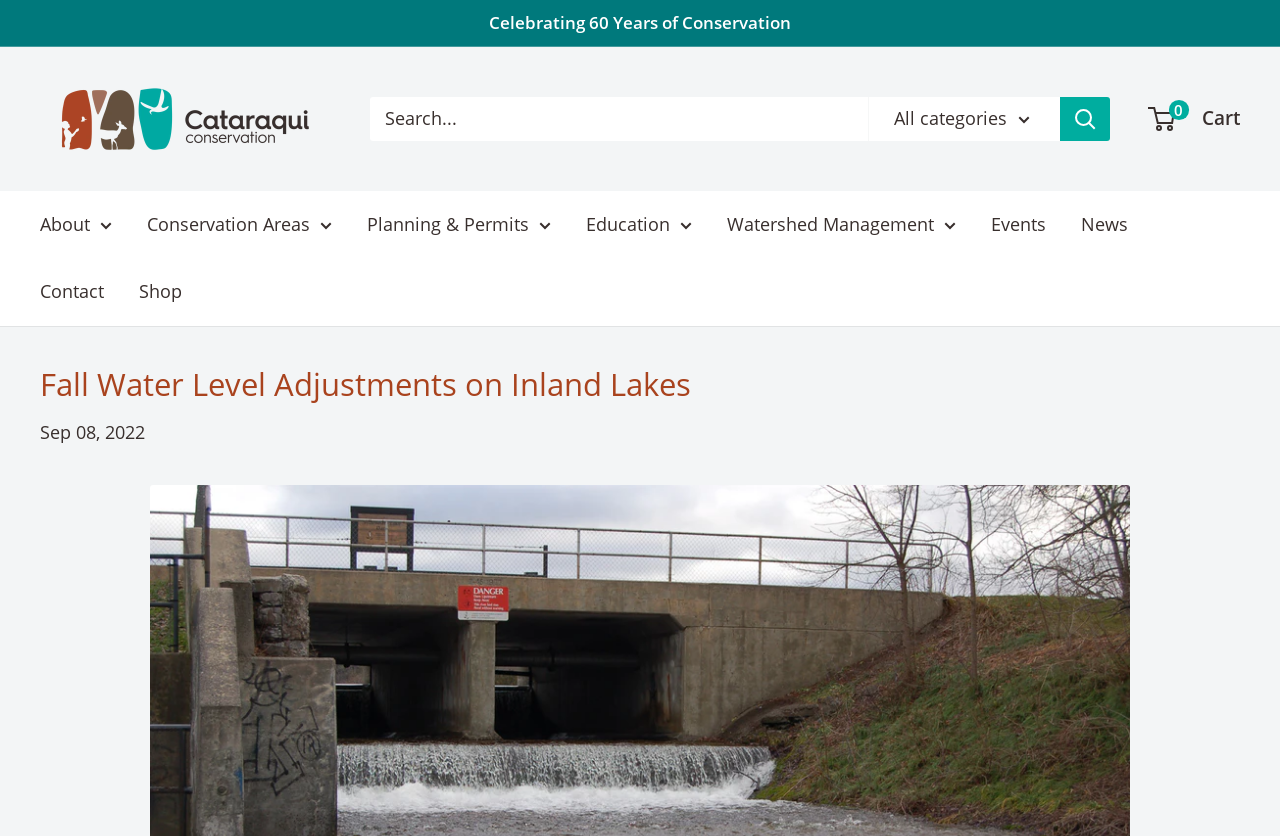Answer the question below in one word or phrase:
What is the text on the button next to the search textbox?

Search